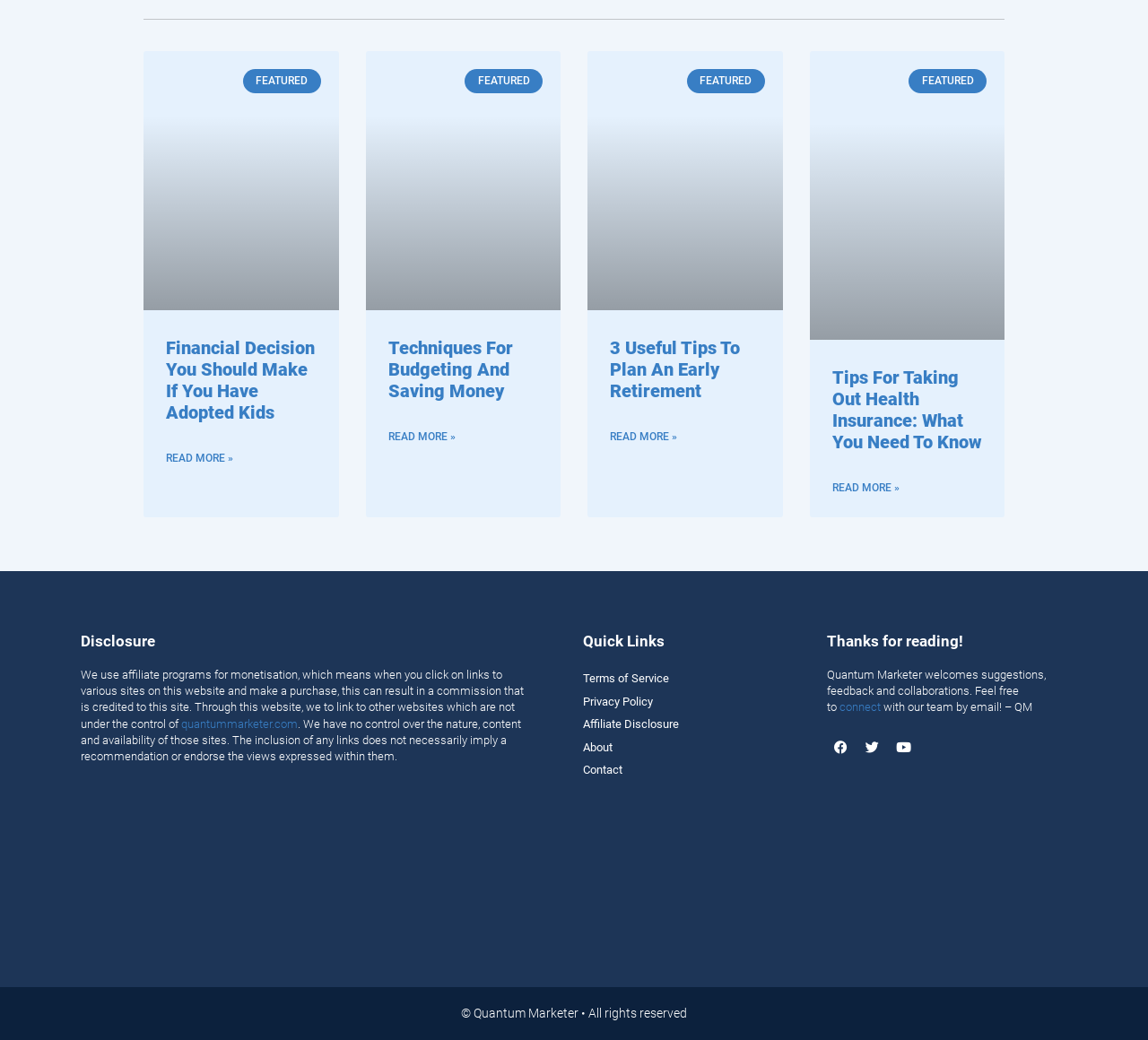Can you show the bounding box coordinates of the region to click on to complete the task described in the instruction: "Read more about Financial Decision You Should Make If You Have Adopted Kids"?

[0.145, 0.431, 0.203, 0.453]